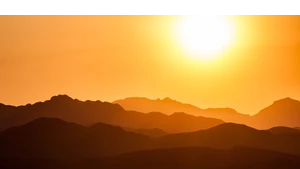What is the mood evoked by the image?
Please provide a comprehensive and detailed answer to the question.

The caption states that 'this peaceful setting evokes a sense of calm and reflection', indicating that the image is intended to convey a sense of serenity and contemplation.